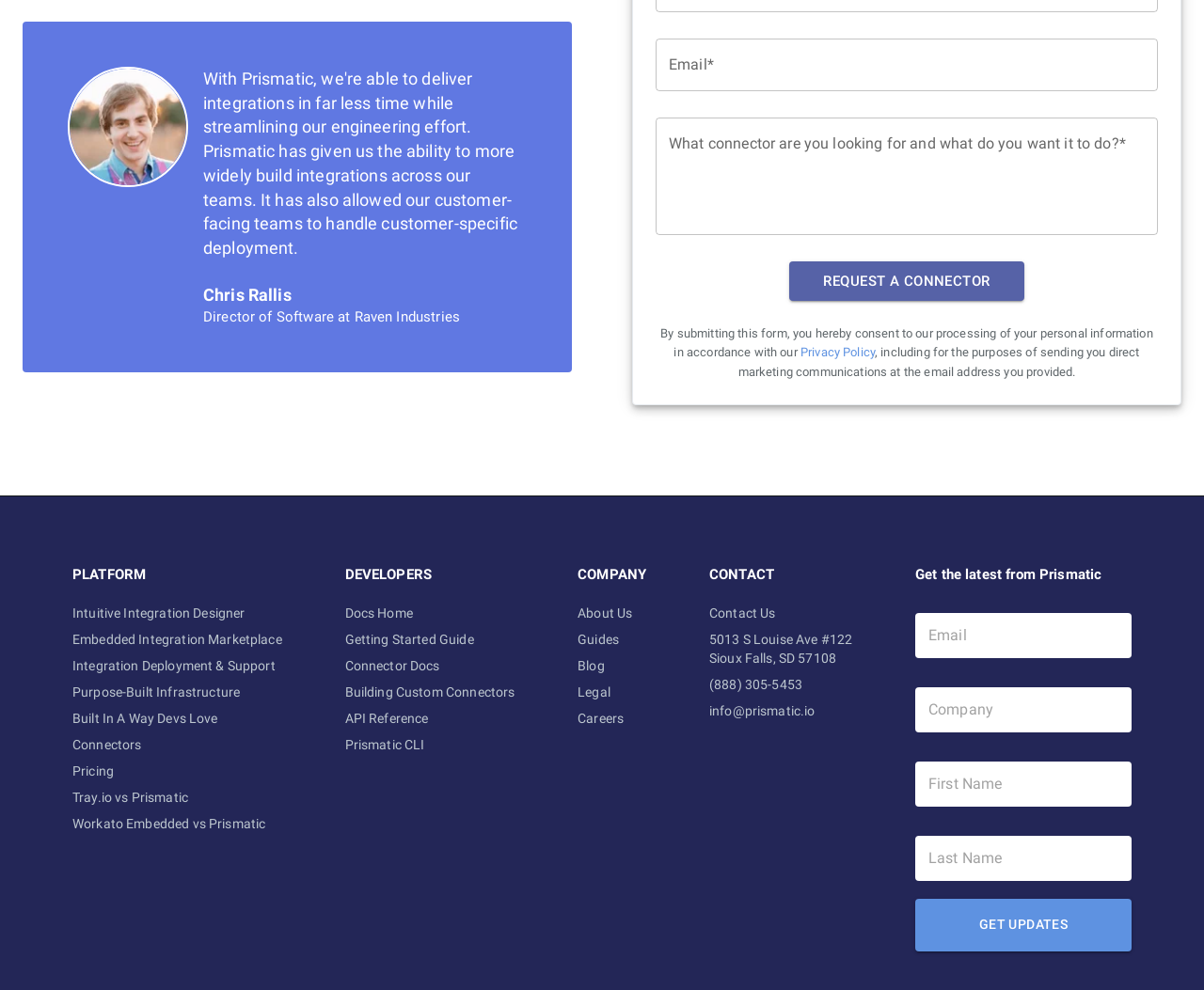Kindly determine the bounding box coordinates of the area that needs to be clicked to fulfill this instruction: "Read privacy policy".

[0.665, 0.349, 0.727, 0.363]